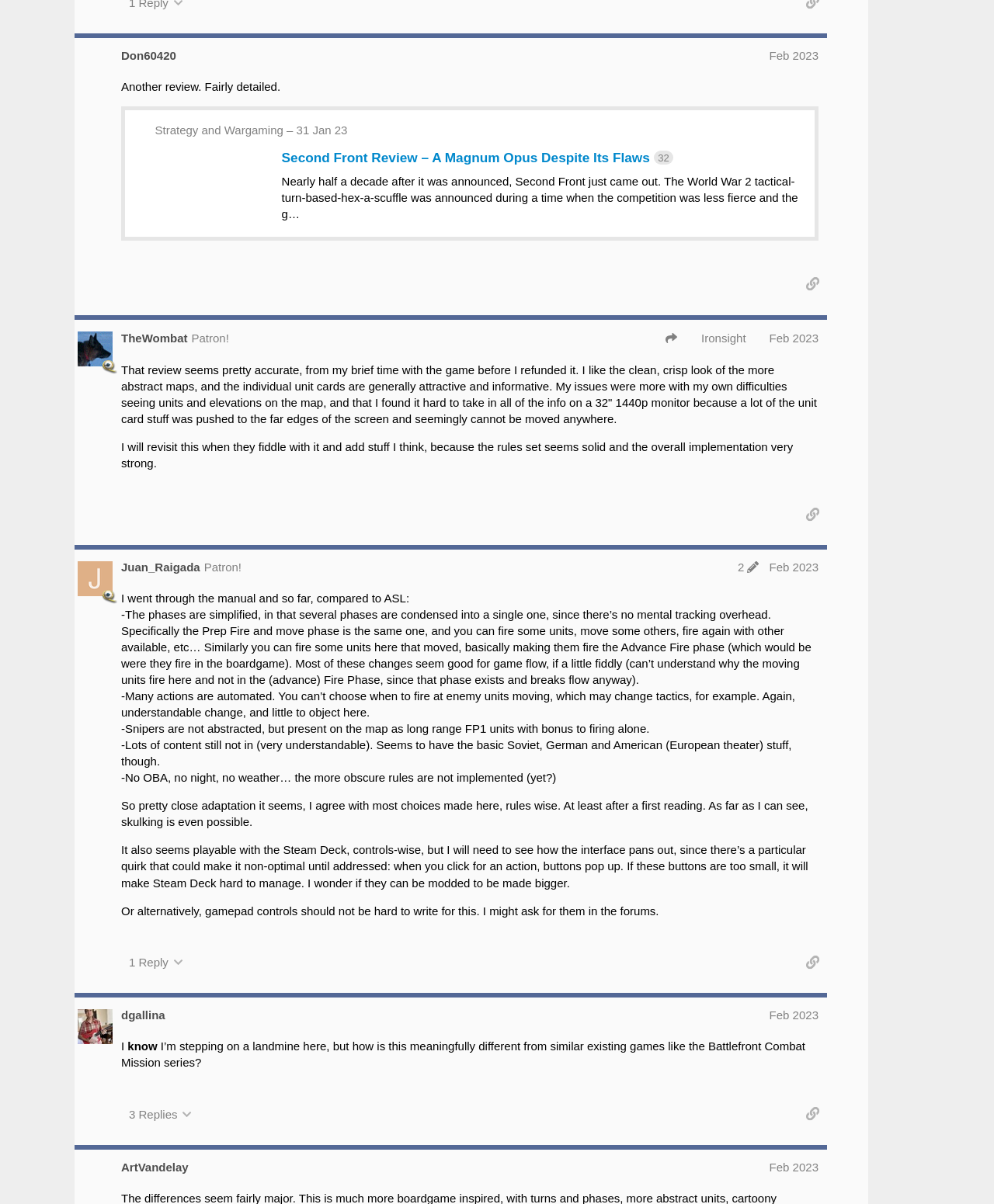Provide the bounding box coordinates of the HTML element this sentence describes: "Feb 2023". The bounding box coordinates consist of four float numbers between 0 and 1, i.e., [left, top, right, bottom].

[0.774, 0.475, 0.823, 0.486]